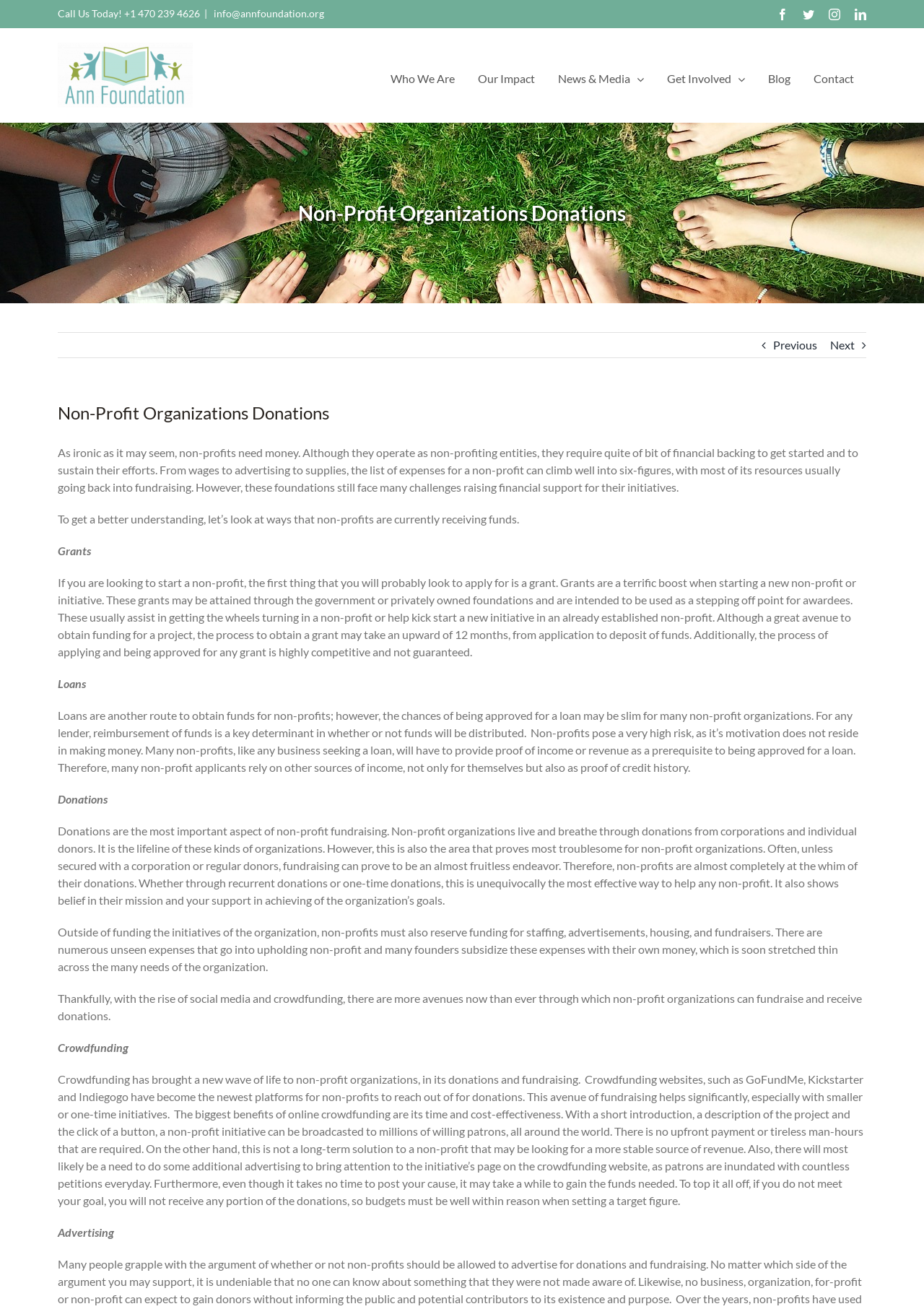Determine the bounding box coordinates for the HTML element described here: "Our Impact".

[0.505, 0.049, 0.591, 0.071]